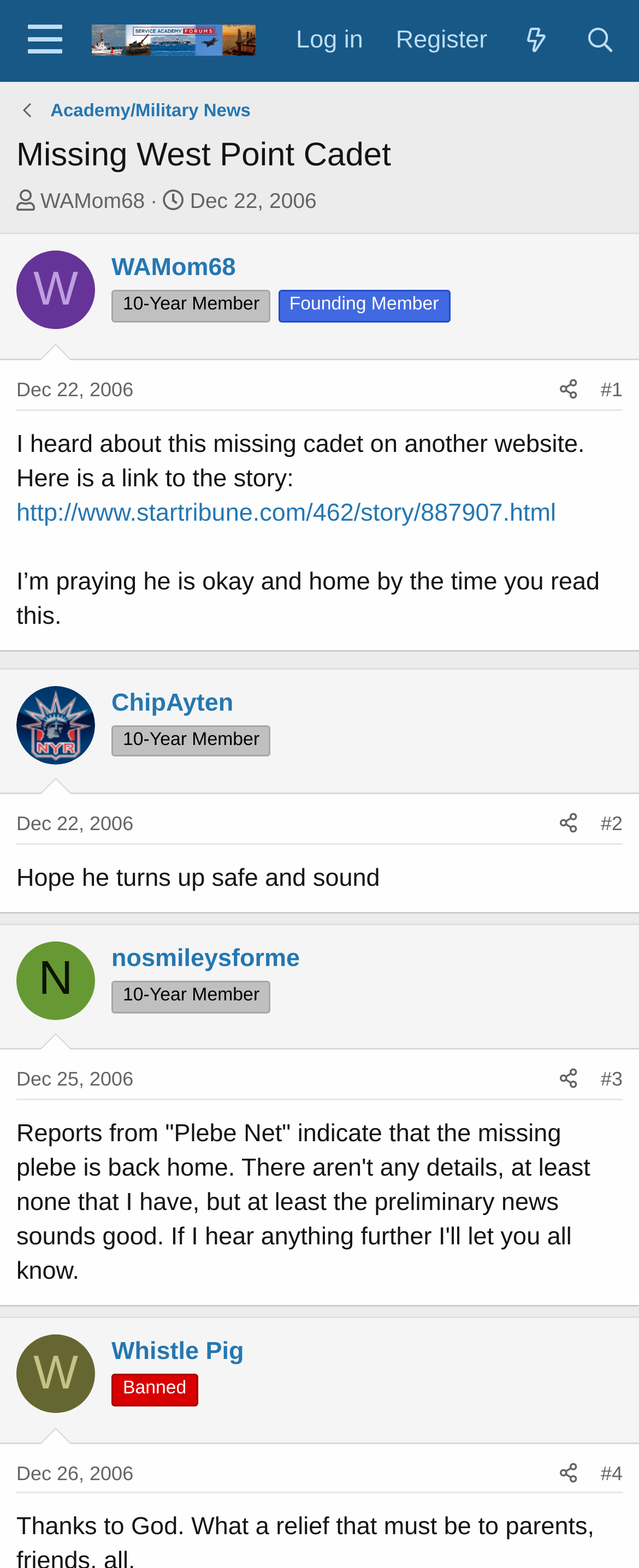Respond with a single word or phrase to the following question: Who is the first person to reply to the thread?

ChipAyten